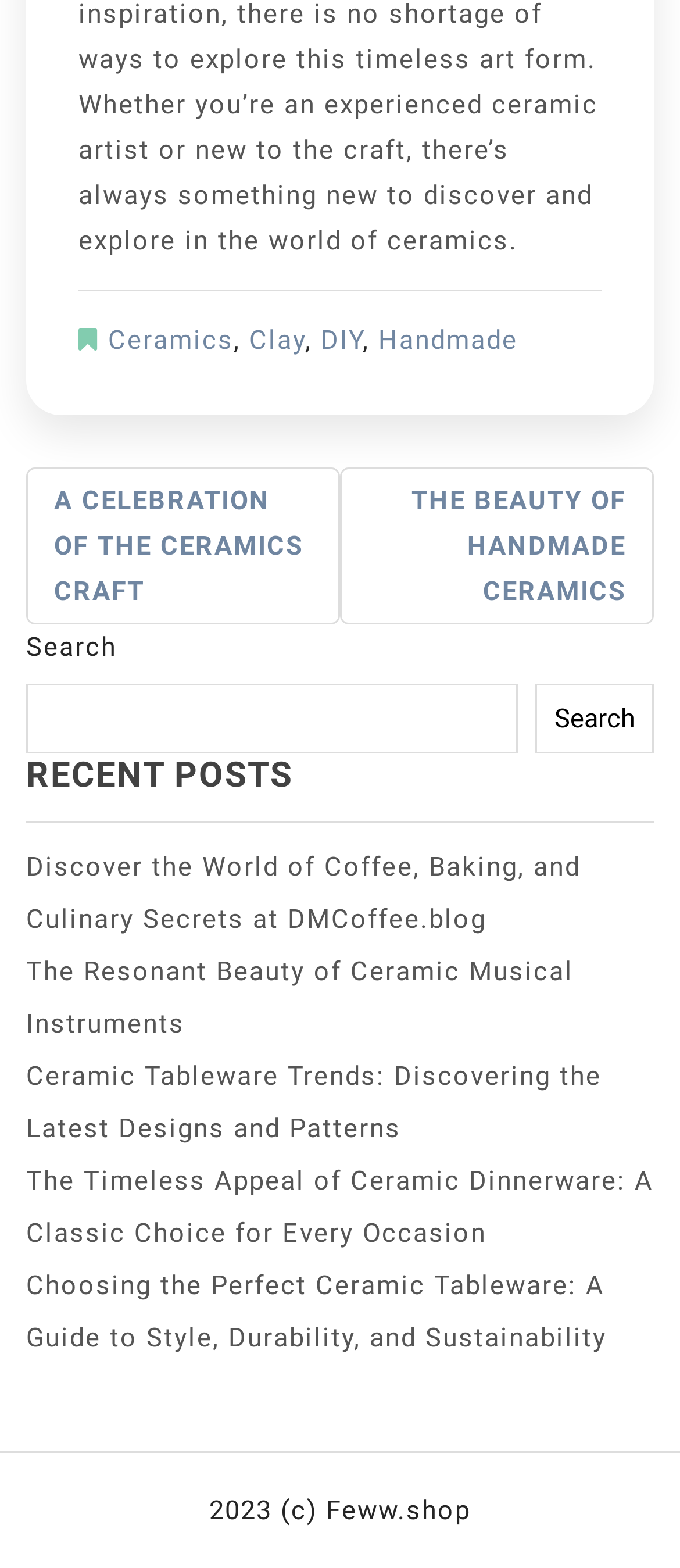Pinpoint the bounding box coordinates of the area that must be clicked to complete this instruction: "Read the recent post about coffee and culinary secrets".

[0.038, 0.543, 0.854, 0.596]